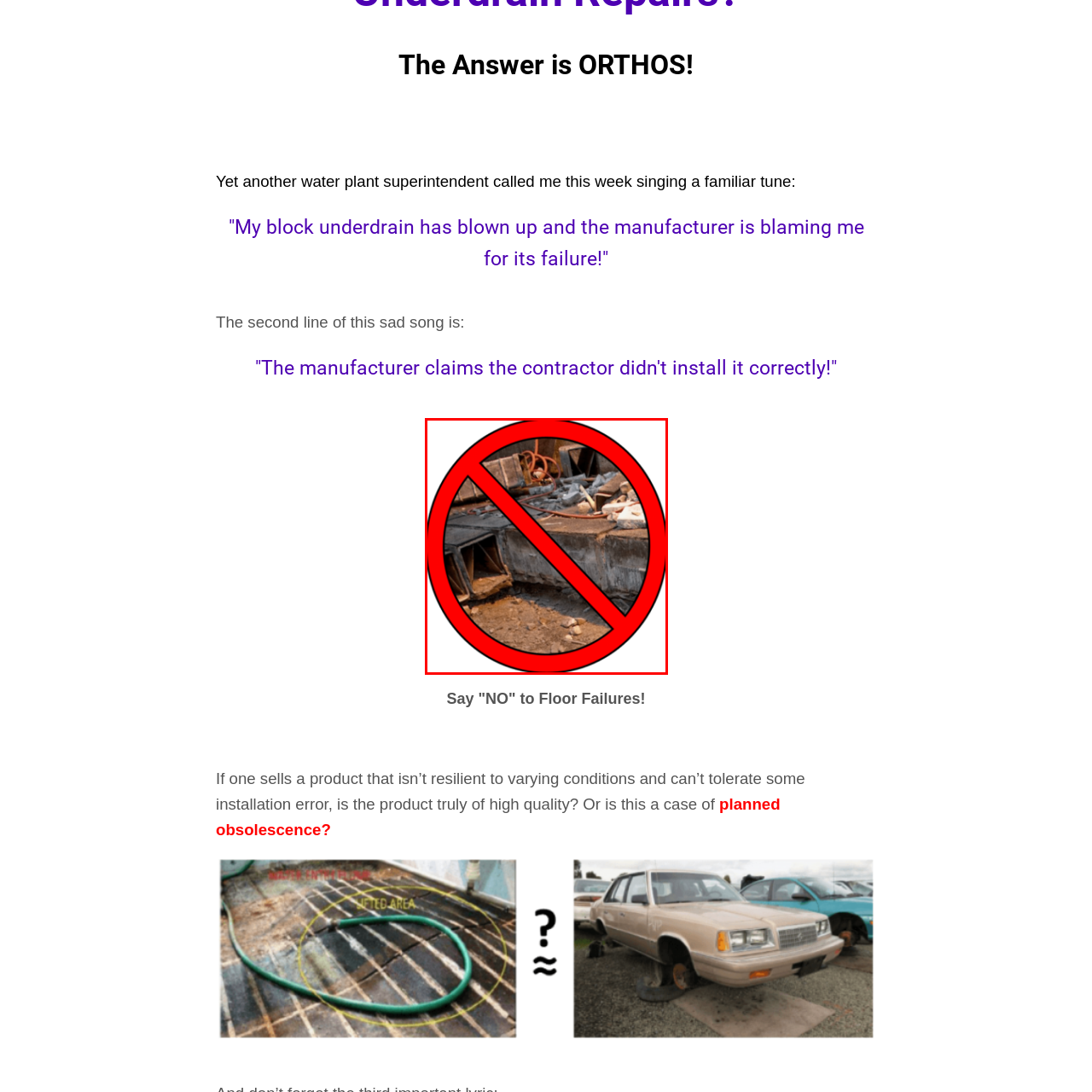Concentrate on the image marked by the red box, What is the message advocating for?
 Your answer should be a single word or phrase.

Awareness and caution